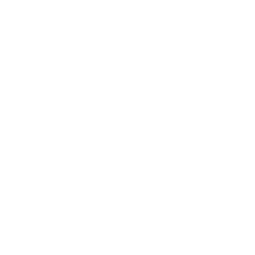Describe the image thoroughly, including all noticeable details.

The image features a stylized logo for SAYACORP, designed with a modern and professional aesthetic. This logo encapsulates the identity of the organization, which is represented by the name "SAYACORP." The design aligns with contemporary branding trends, aiming to convey trust and sophistication. This visual element complements the corporate narrative surrounding Nafeesa Ismail, who is highlighted as the Head of Legal, bringing extensive legal expertise and experience to the company. The logo serves as an important icon in establishing the corporate image of SAYACORP and reflects its commitment to excellence in various legal fields, including banking, finance, and corporate litigations.